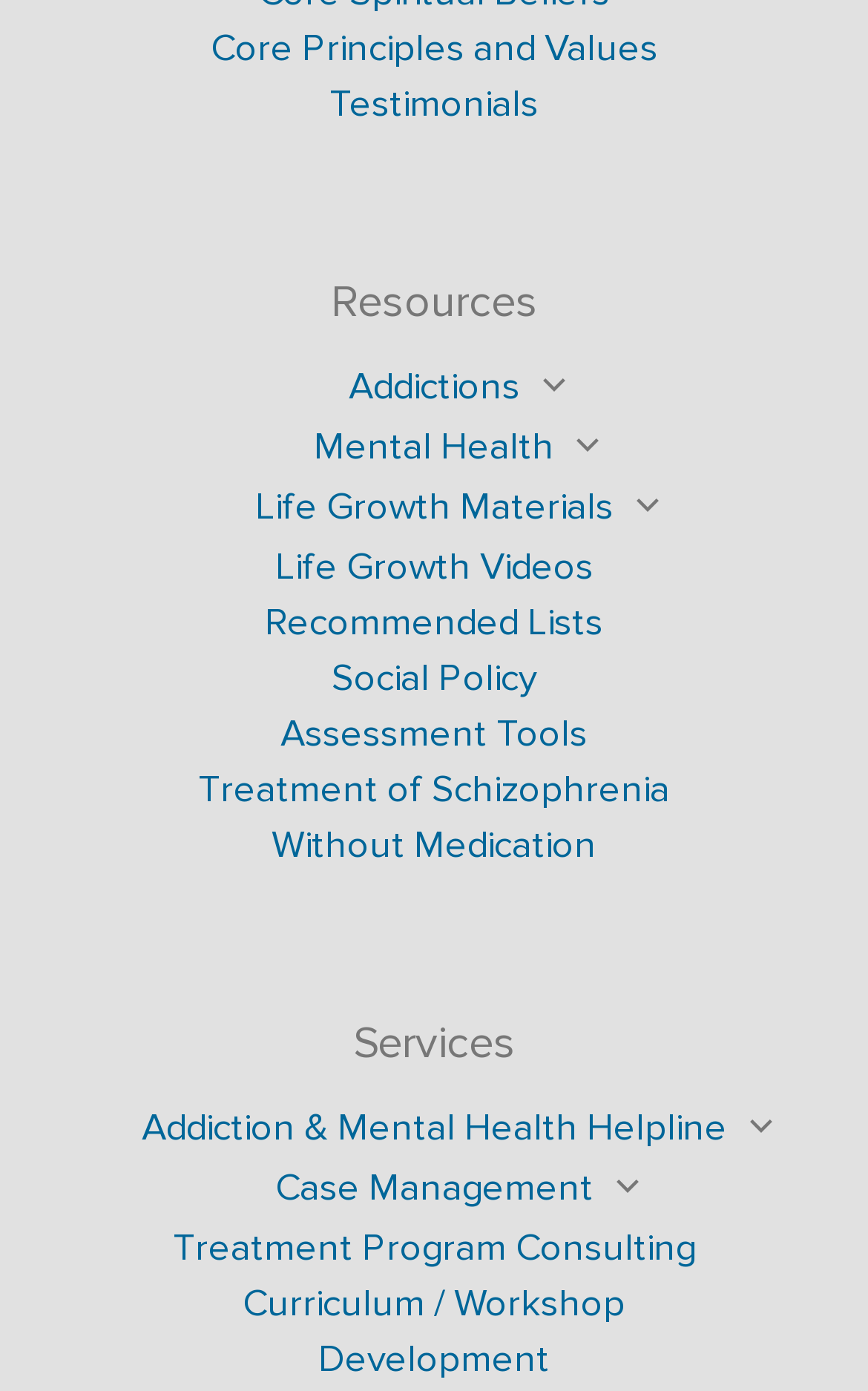Please locate the bounding box coordinates of the element that should be clicked to complete the given instruction: "Visit 'Addictions 101'".

[0.371, 0.403, 0.629, 0.437]